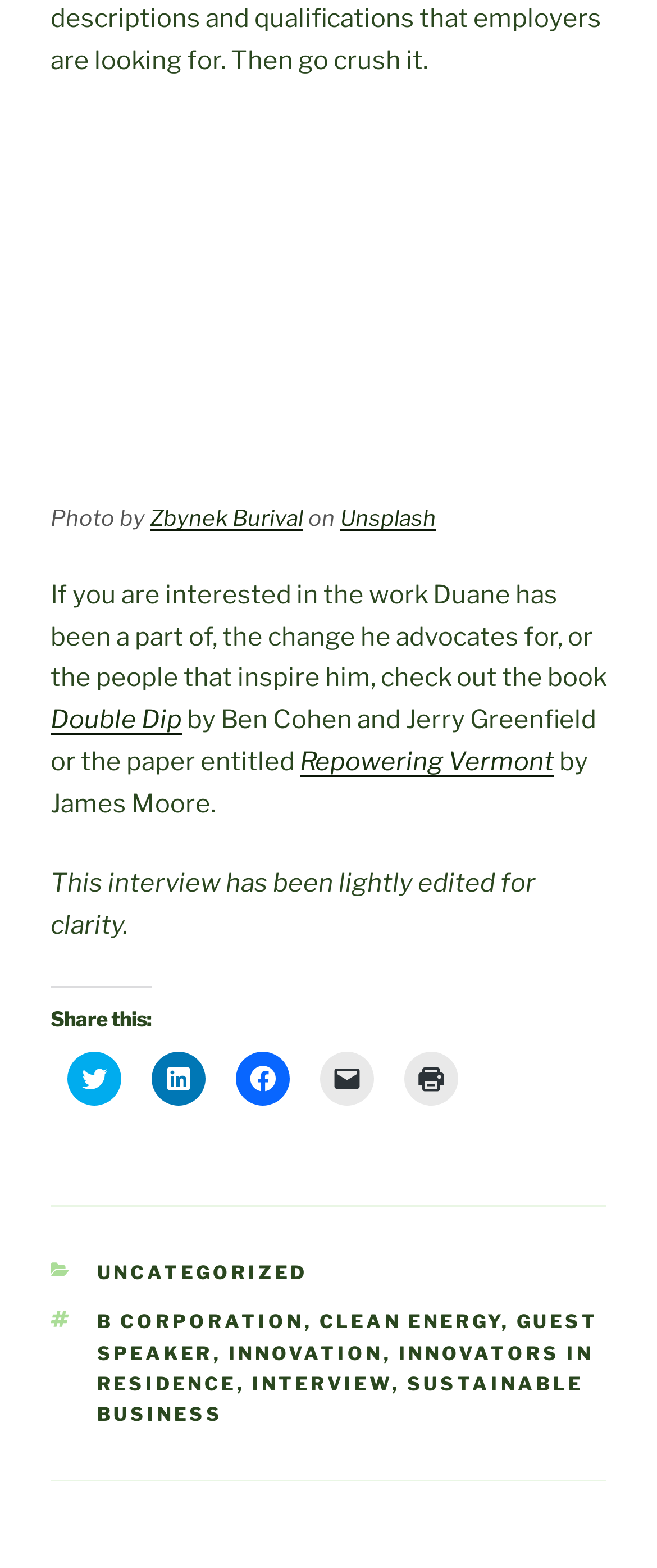Please provide the bounding box coordinates for the UI element as described: "Innovation". The coordinates must be four floats between 0 and 1, represented as [left, top, right, bottom].

[0.347, 0.855, 0.583, 0.87]